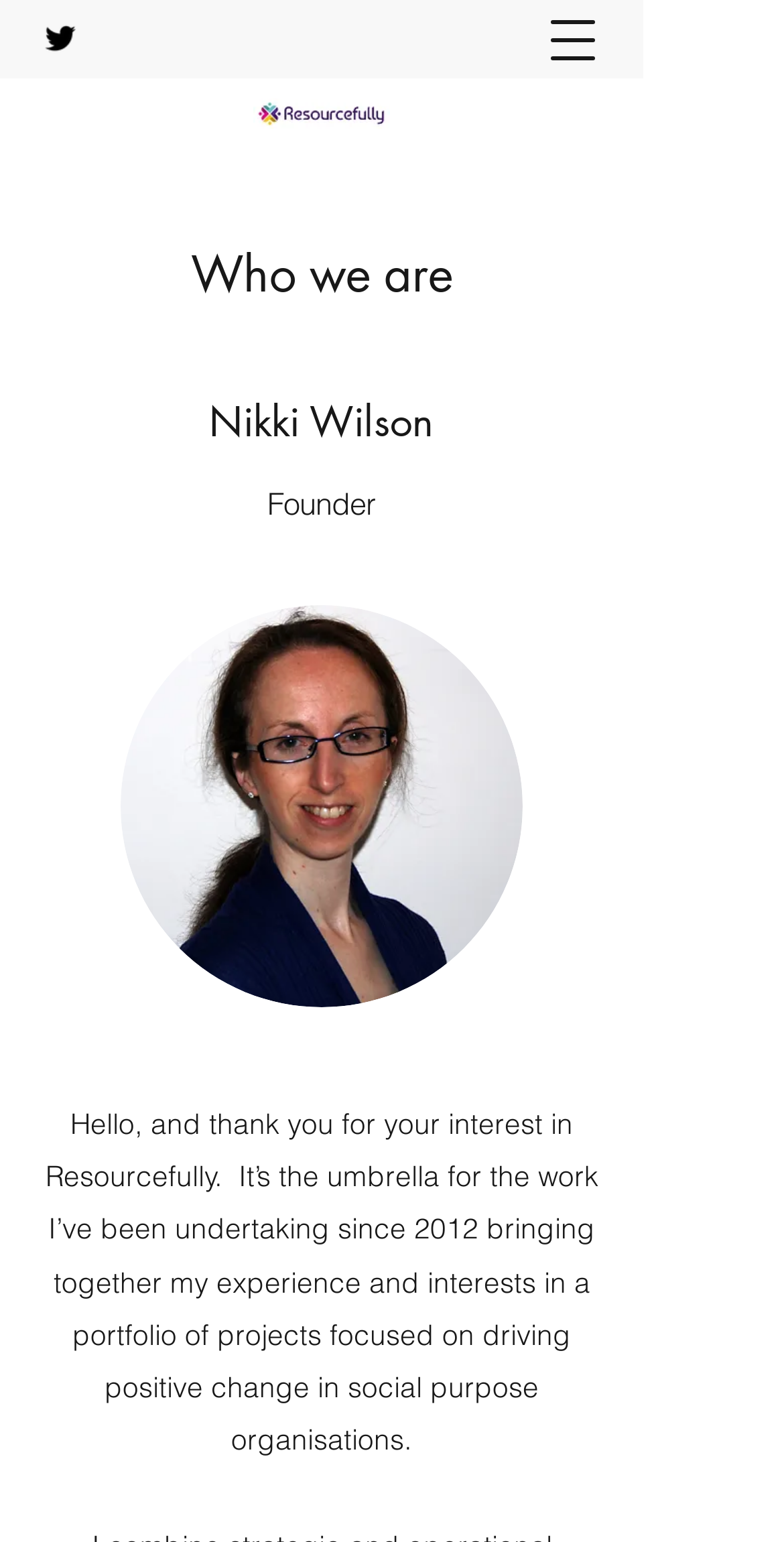Please identify the primary heading of the webpage and give its text content.

Who we are